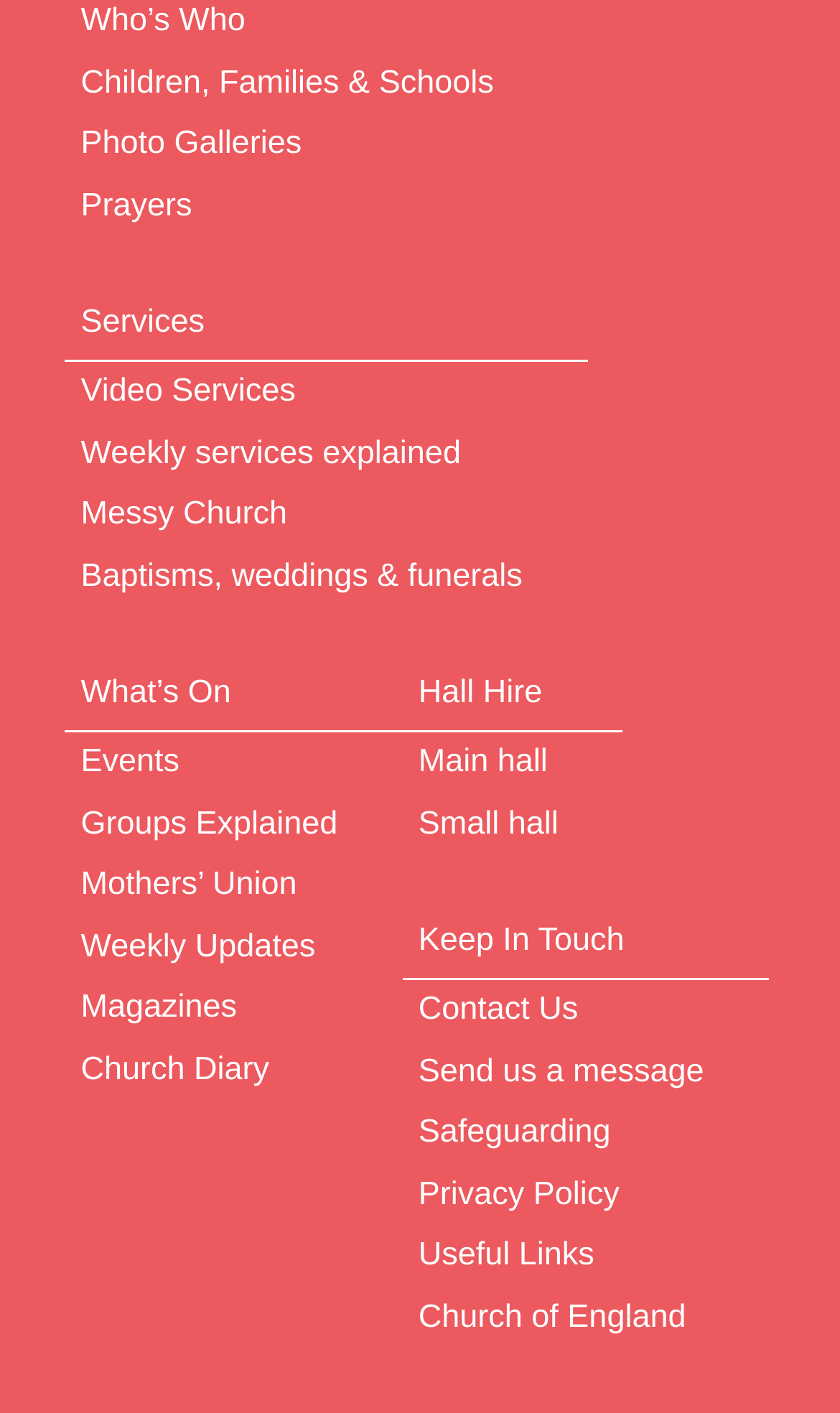Locate the bounding box coordinates of the segment that needs to be clicked to meet this instruction: "Explore Photo Galleries".

[0.077, 0.08, 0.607, 0.123]